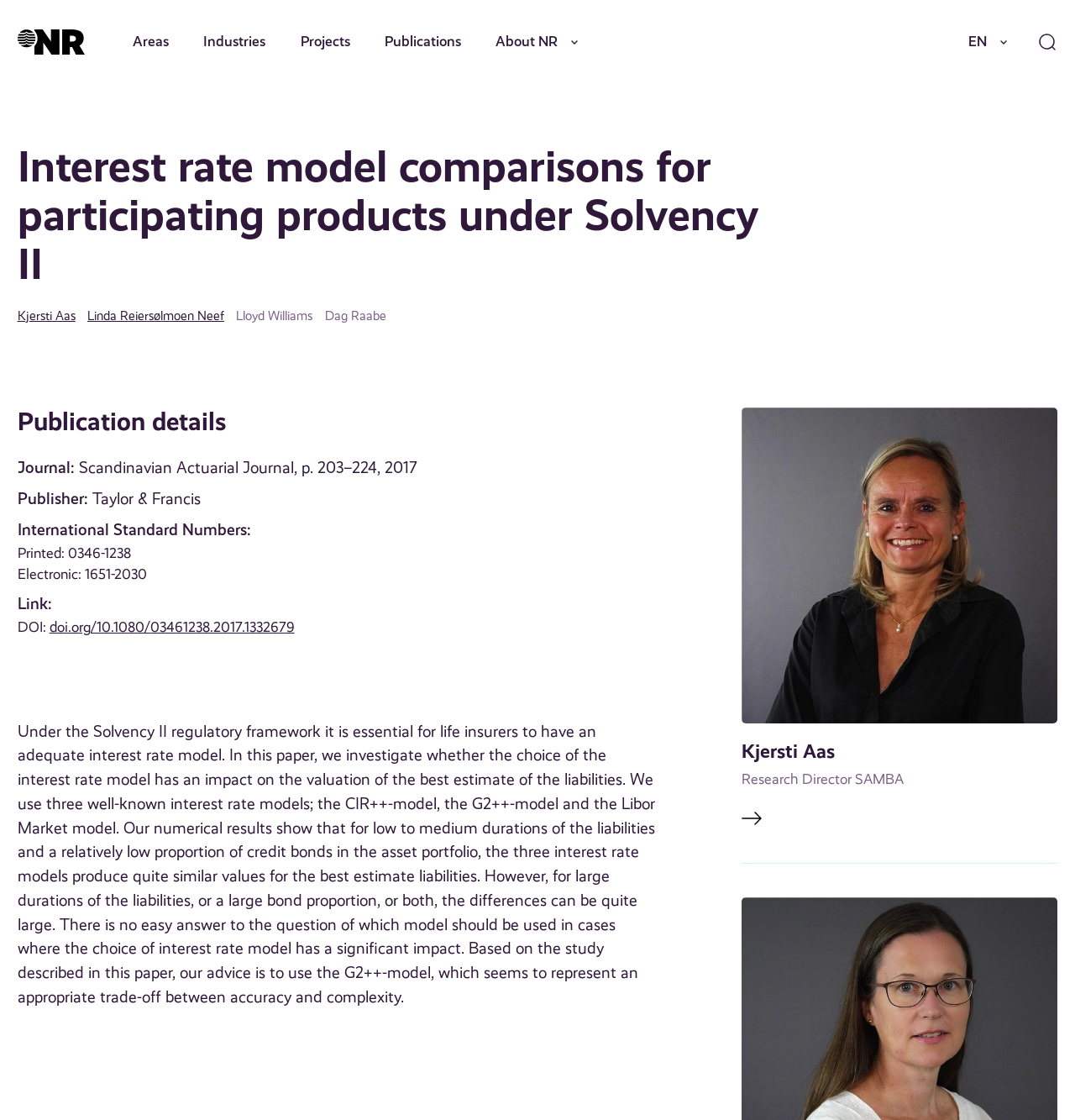Locate the bounding box coordinates of the element's region that should be clicked to carry out the following instruction: "Click on the 'doi.org/10.1080/03461238.2017.1332679' link". The coordinates need to be four float numbers between 0 and 1, i.e., [left, top, right, bottom].

[0.046, 0.552, 0.274, 0.568]